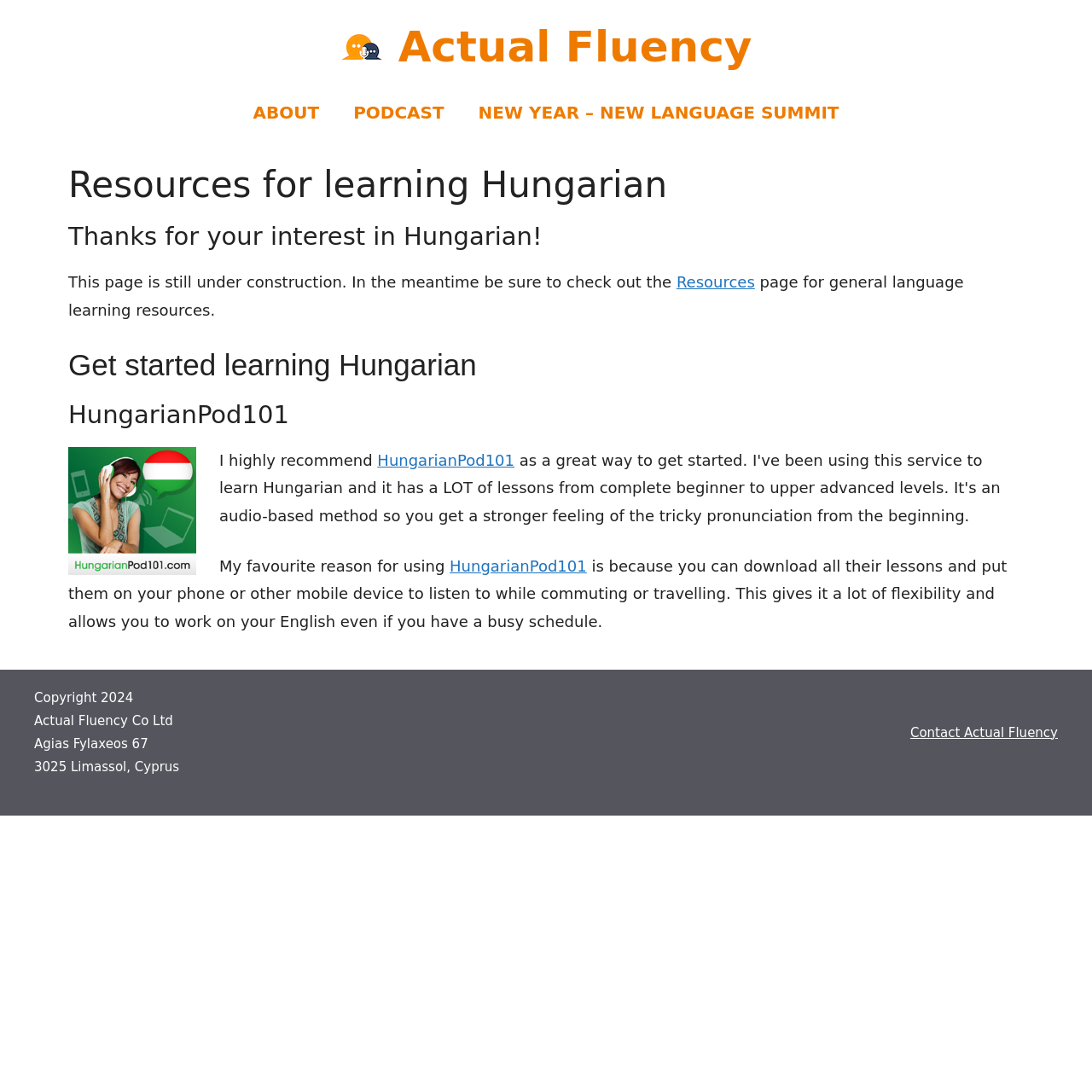What is the purpose of the webpage?
Based on the image, respond with a single word or phrase.

To provide resources for learning Hungarian